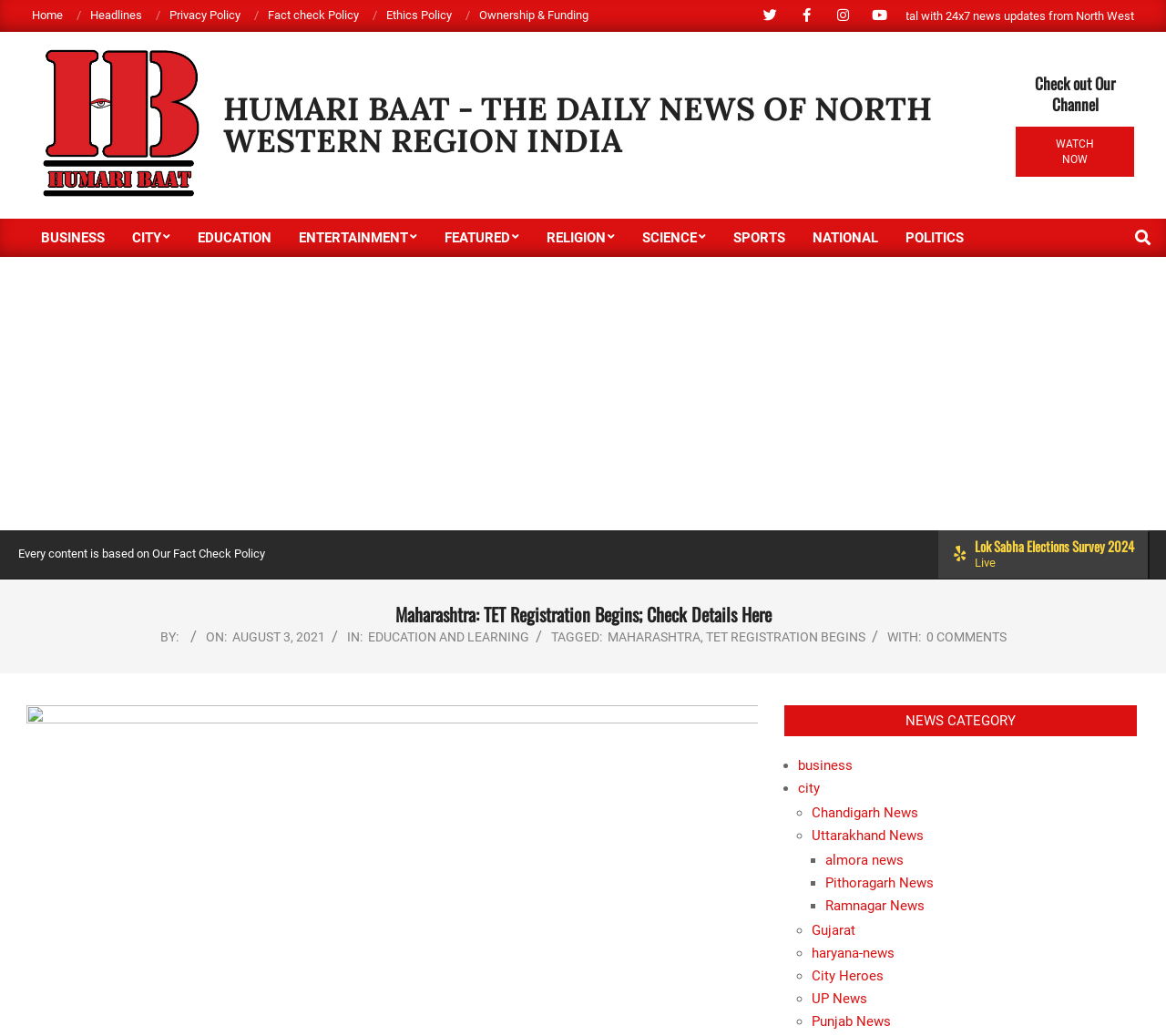Given the element description "TET Registration Begins" in the screenshot, predict the bounding box coordinates of that UI element.

[0.605, 0.357, 0.742, 0.371]